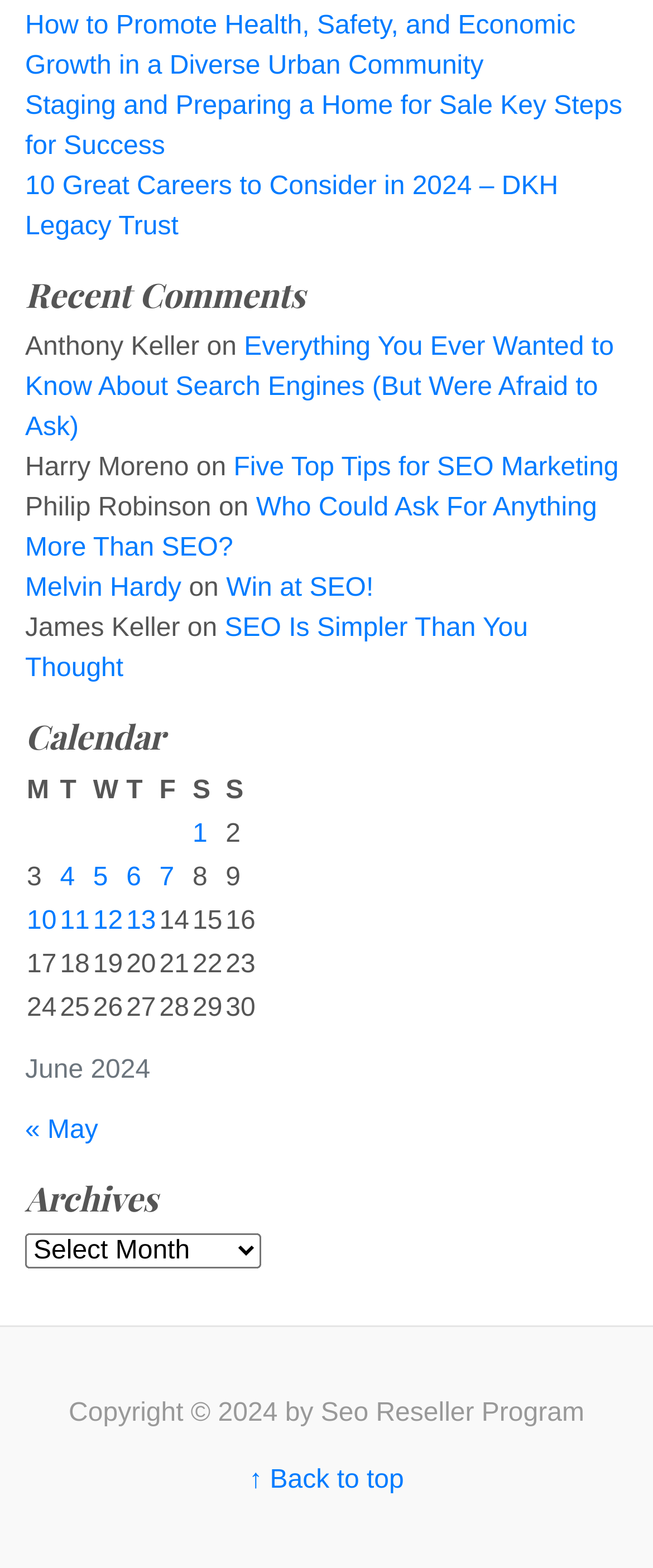Please identify the bounding box coordinates of the element that needs to be clicked to perform the following instruction: "view december 2022".

None